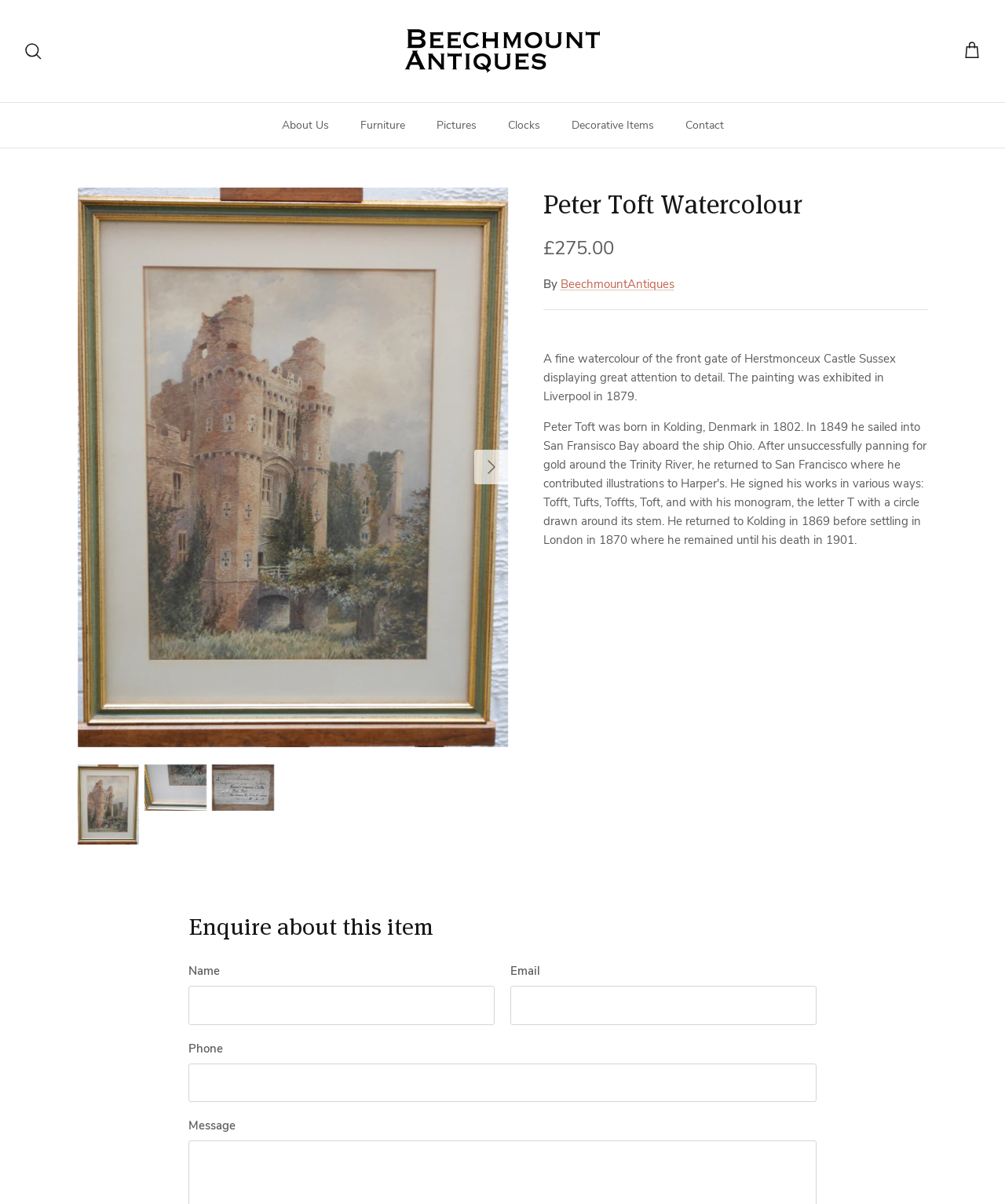Answer the following in one word or a short phrase: 
How many navigation links are there?

6